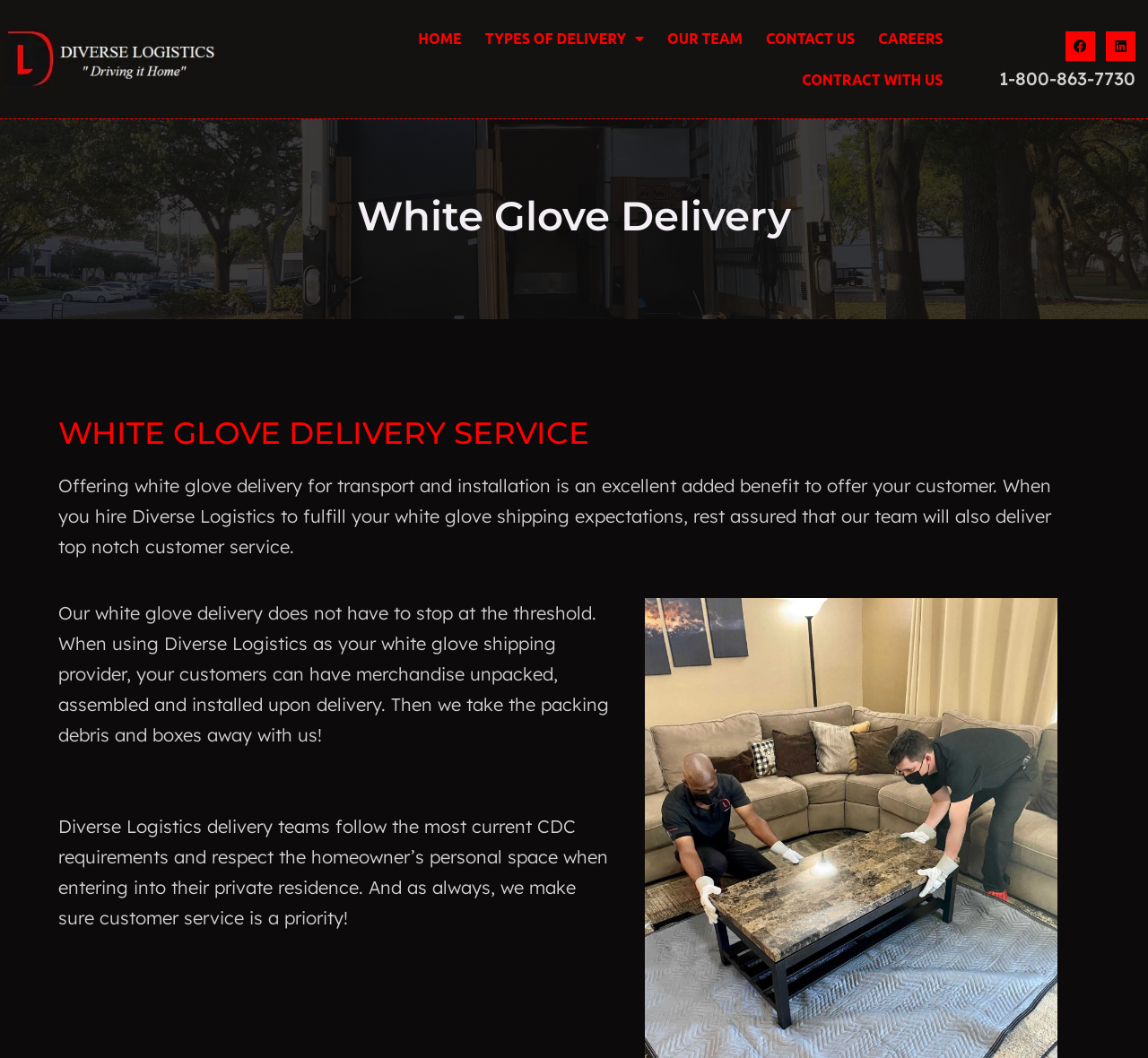Determine the bounding box coordinates in the format (top-left x, top-left y, bottom-right x, bottom-right y). Ensure all values are floating point numbers between 0 and 1. Identify the bounding box of the UI element described by: Contact Us

[0.657, 0.017, 0.755, 0.056]